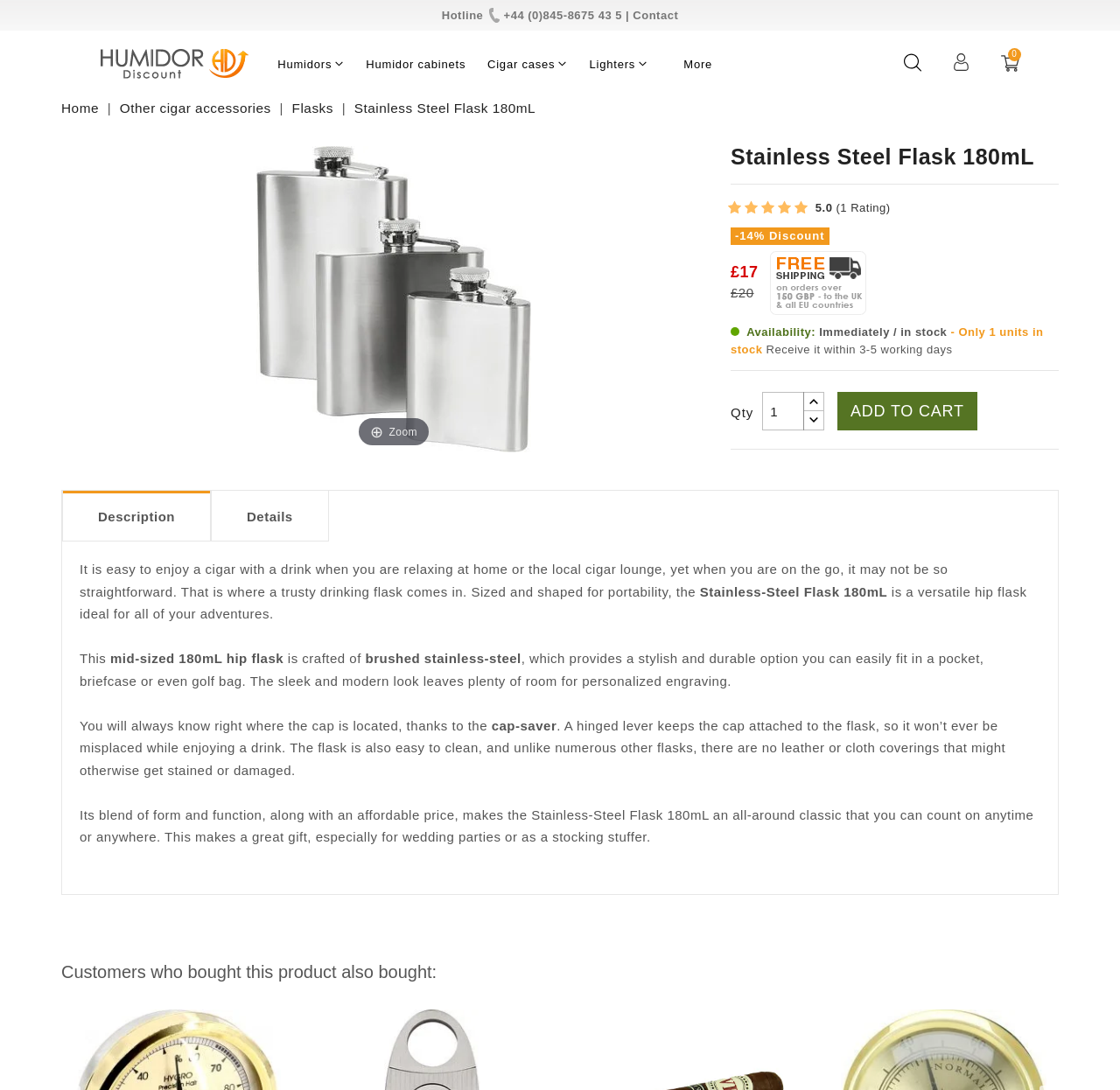Given the element description: "input value="1" aria-label="Quantity" name="qty" value="1"", predict the bounding box coordinates of this UI element. The coordinates must be four float numbers between 0 and 1, given as [left, top, right, bottom].

[0.681, 0.36, 0.718, 0.395]